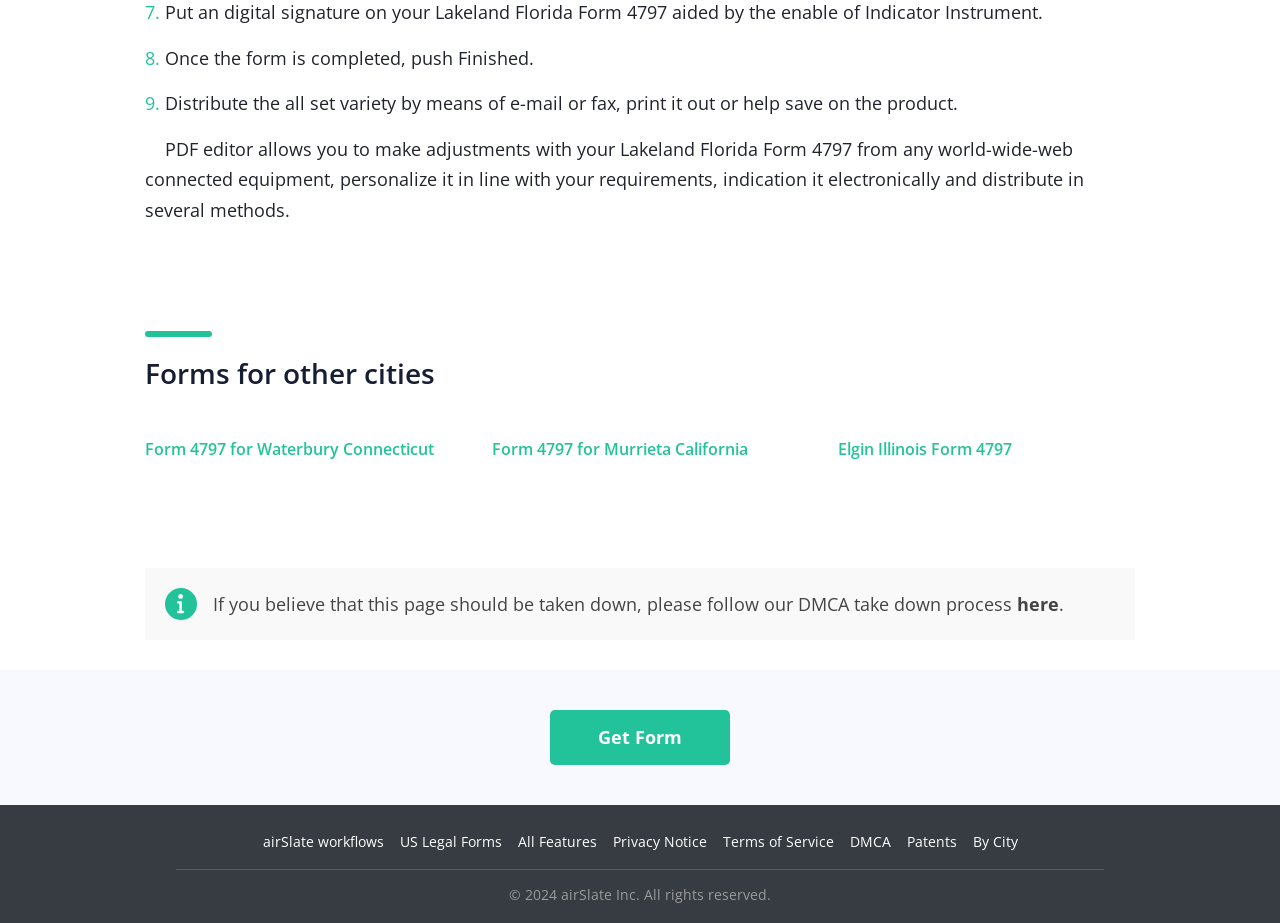Use a single word or phrase to answer the question:
What is the action to be taken after completing the form?

Push Finished